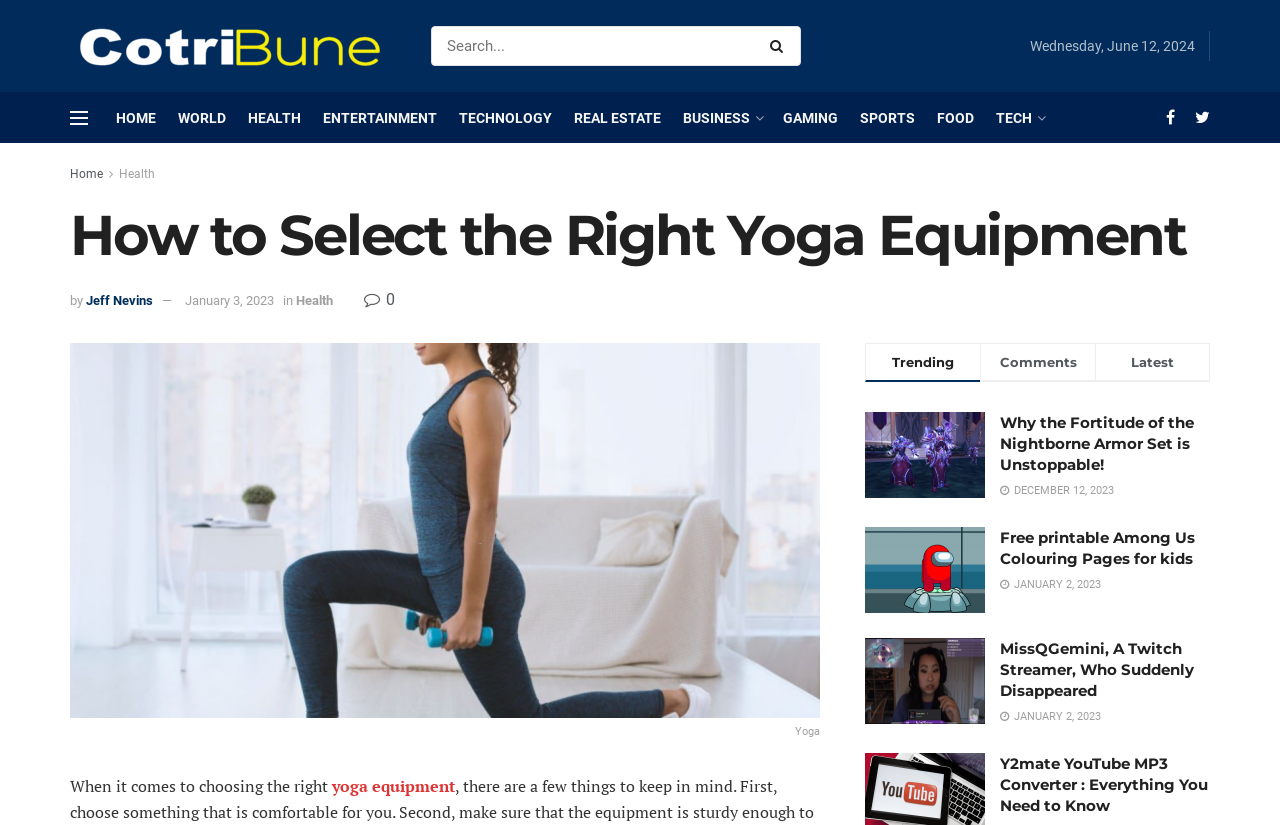Who is the author of the main article?
Analyze the image and provide a thorough answer to the question.

The author's name is mentioned in the article as 'by Jeff Nevins', which indicates that Jeff Nevins is the author of the main article.